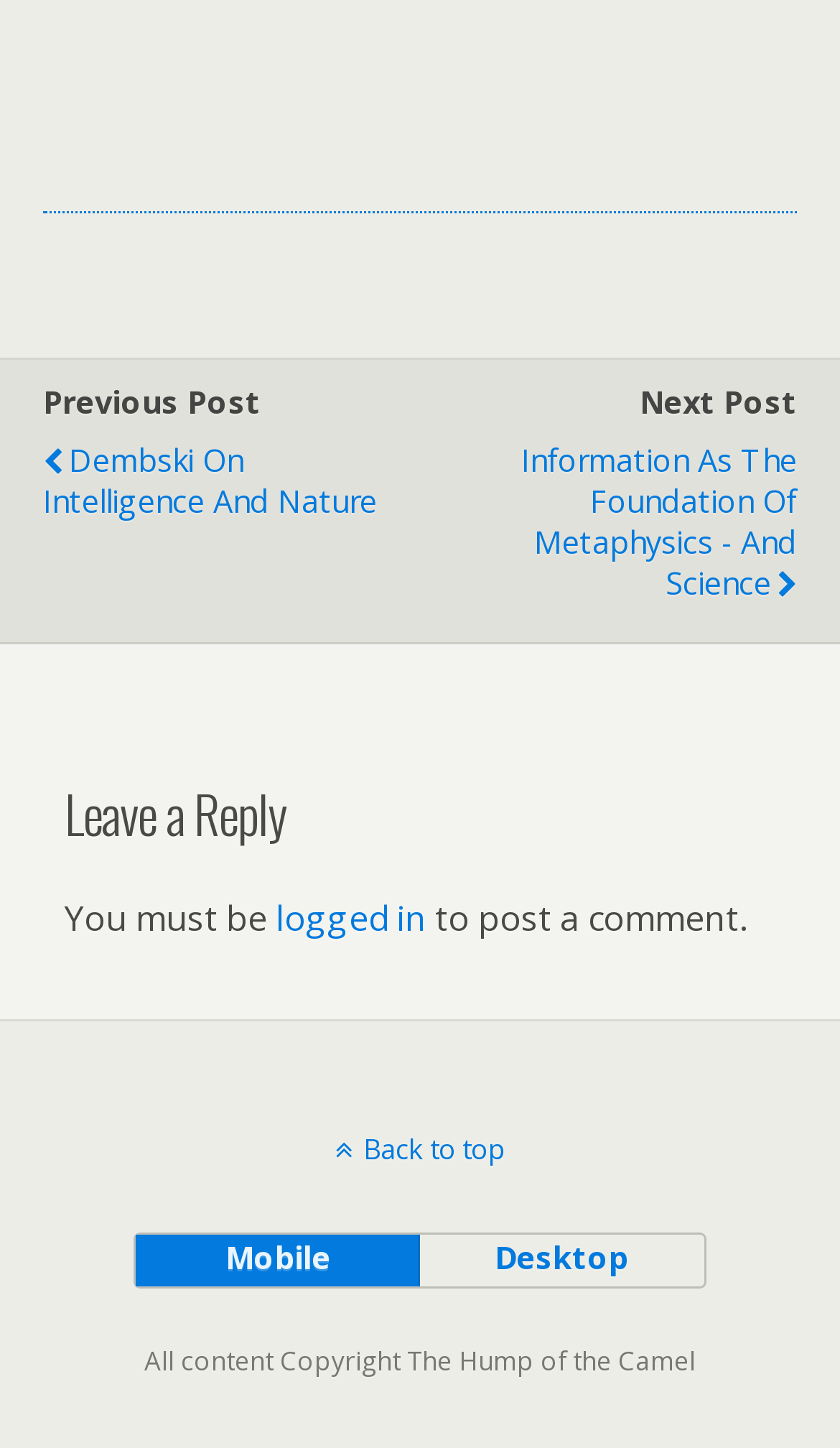Given the element description Dembski on Intelligence and Nature, identify the bounding box coordinates for the UI element on the webpage screenshot. The format should be (top-left x, top-left y, bottom-right x, bottom-right y), with values between 0 and 1.

[0.051, 0.291, 0.491, 0.372]